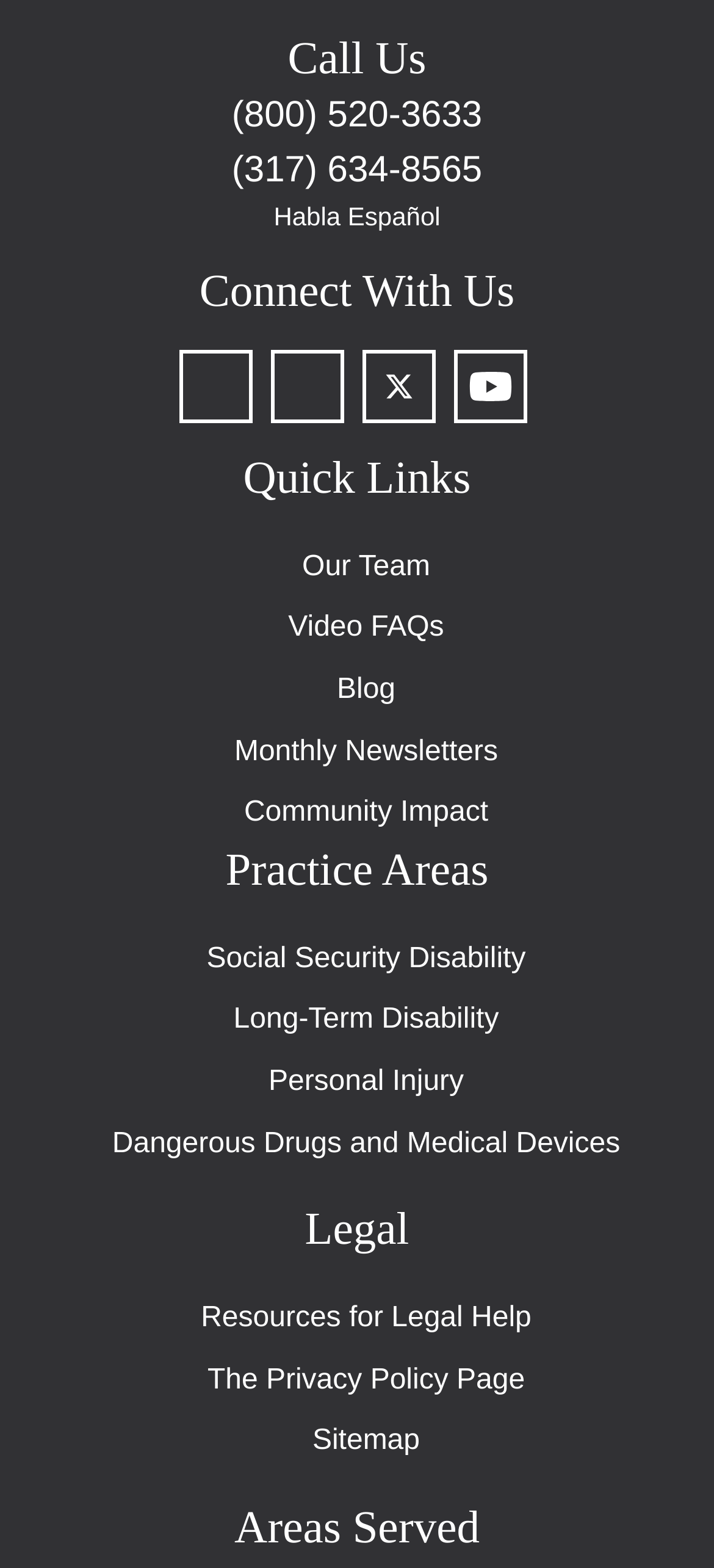Please find the bounding box for the following UI element description. Provide the coordinates in (top-left x, top-left y, bottom-right x, bottom-right y) format, with values between 0 and 1: Scratch language

None